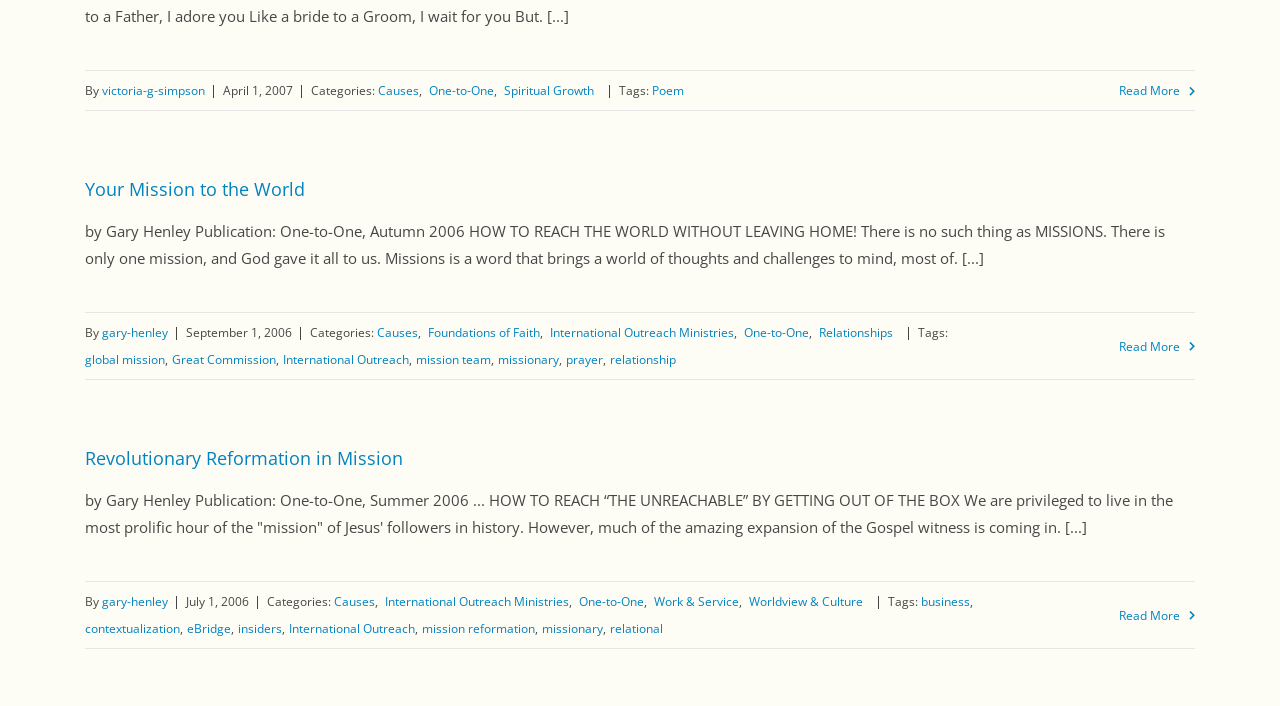Answer this question in one word or a short phrase: What is the category of the second article?

Foundations of Faith